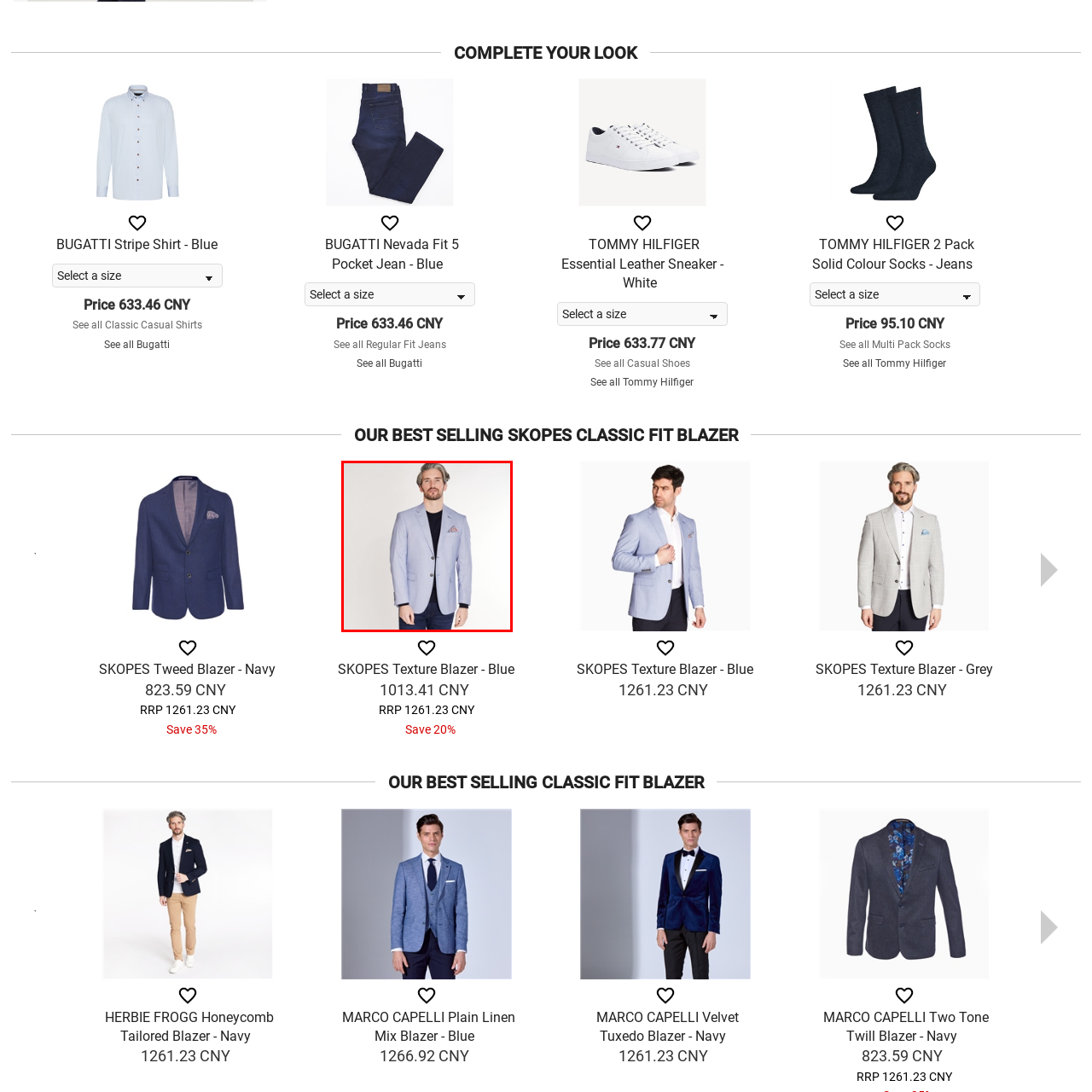How many buttons does the blazer have?
Observe the image within the red bounding box and generate a detailed answer, ensuring you utilize all relevant visual cues.

The caption specifically mentions that the blazer has a 'classic cut with two buttons', indicating that it has a traditional design with two buttons in the front.